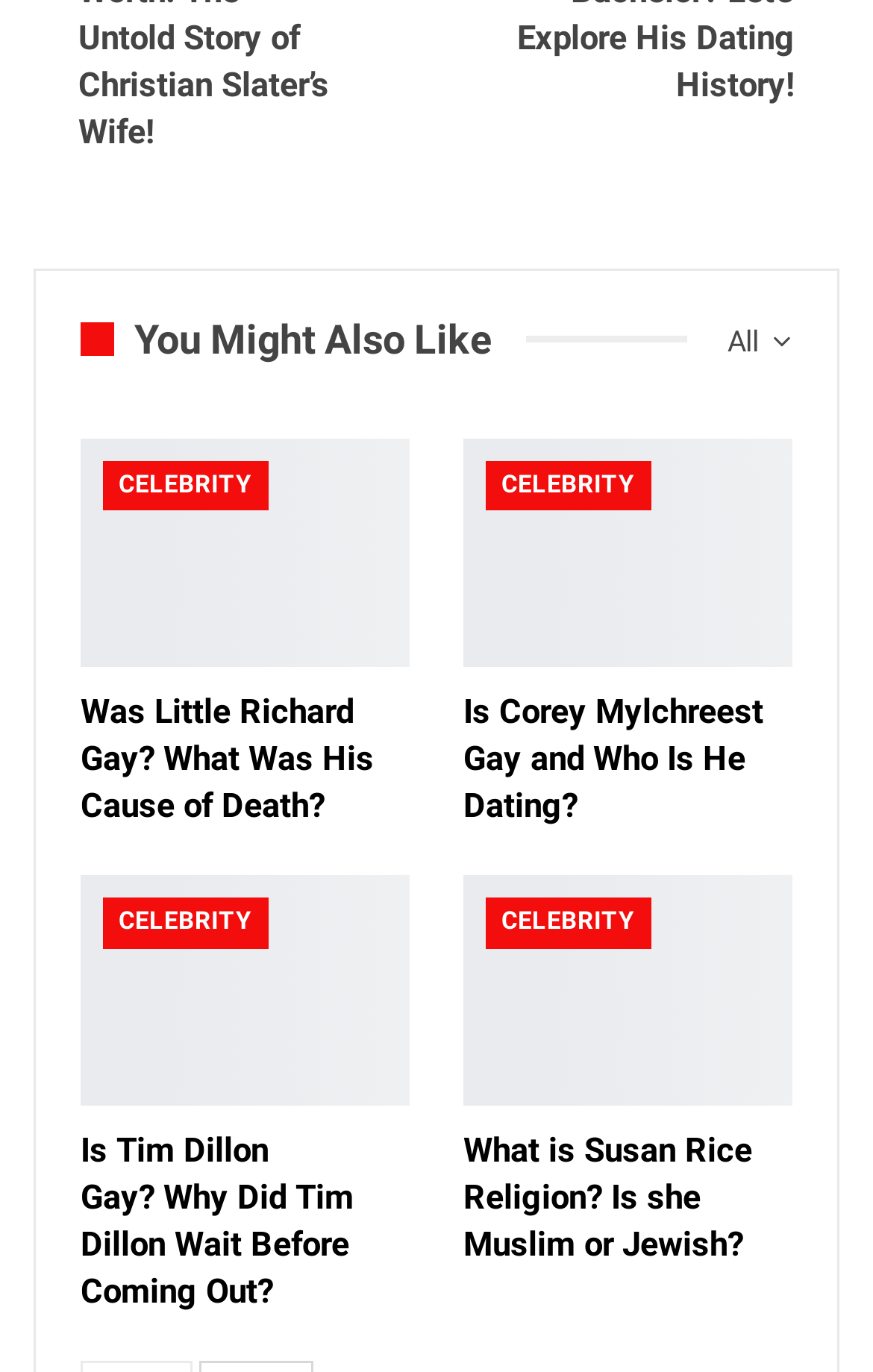How many links are there in total?
Respond with a short answer, either a single word or a phrase, based on the image.

10